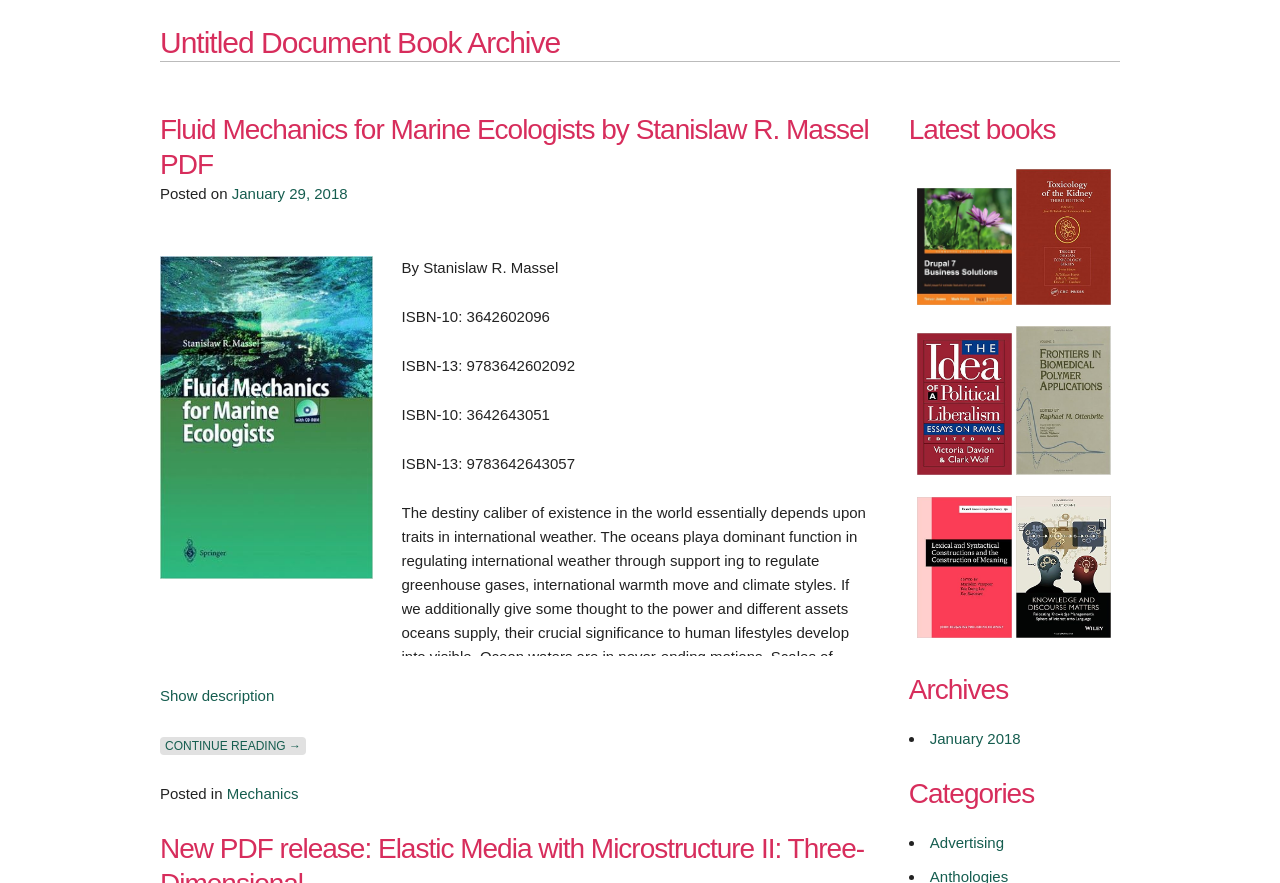Present a detailed account of what is displayed on the webpage.

This webpage is an archive of book documents, with a focus on "Fluid Mechanics for Marine Ecologists" by Stanislaw R. Massel. At the top, there is a link to "Skip to content" and a heading that displays the title of the webpage. Below the title, there is an article section that contains a header with the book title, followed by a link to the book and a posting date. 

To the right of the posting date, there is an image. Below the image, there are several lines of text displaying the book's author, ISBN numbers, and other publication details. Further down, there is a link to "Show description" and another link to continue reading the book's description.

On the right side of the page, there is a section titled "Latest books" that lists several book titles with links and accompanying images. Each book title is a link, and below each title, there is a corresponding image.

At the bottom of the page, there are three sections: "Archives", "Categories", and a footer section. The "Archives" section has a link to "January 2018", and the "Categories" section has a link to "Advertising". The footer section contains a posting category and a link to "Mechanics".